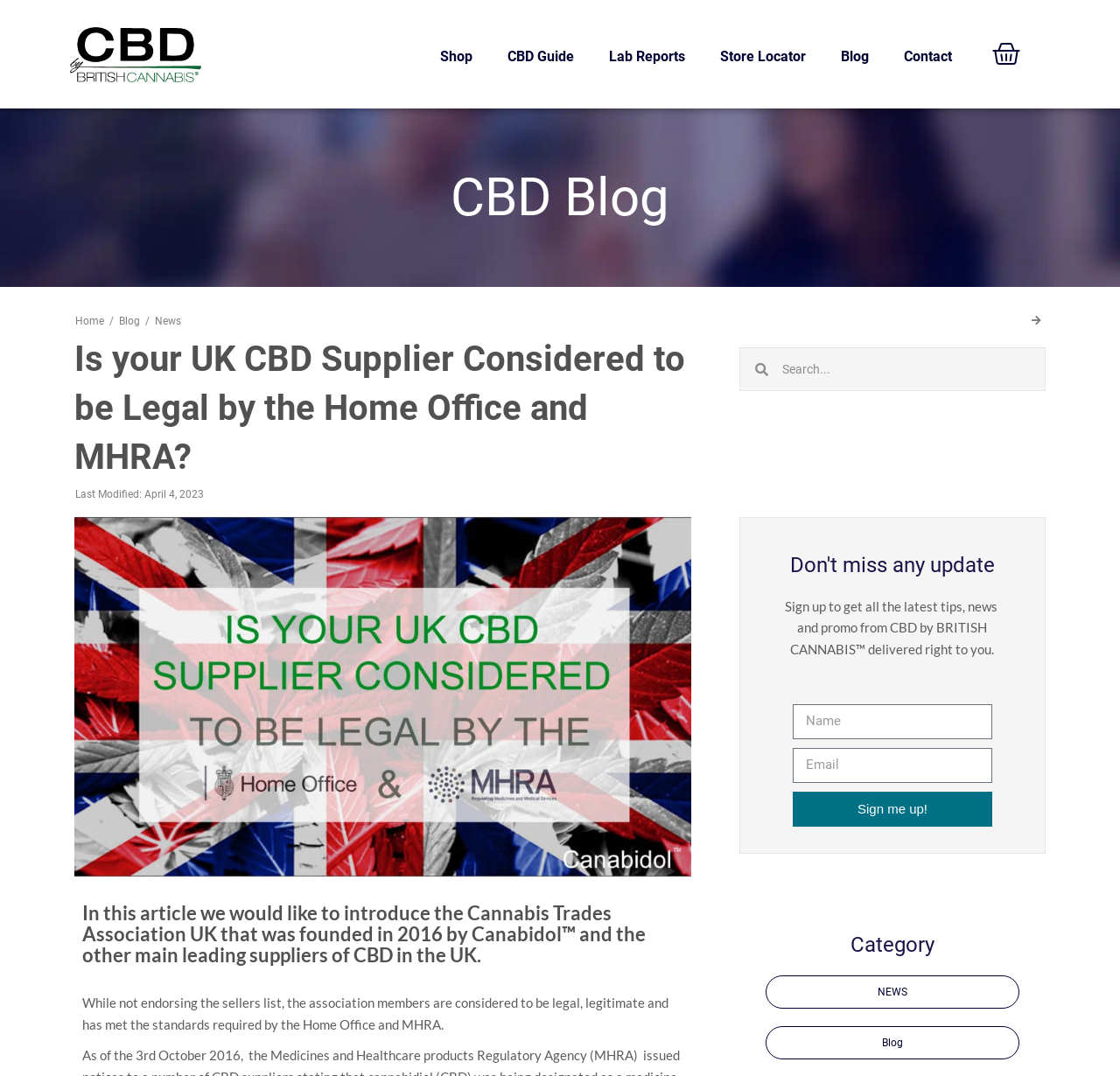What is the call-to-action on the newsletter signup section? Look at the image and give a one-word or short phrase answer.

Sign me up!